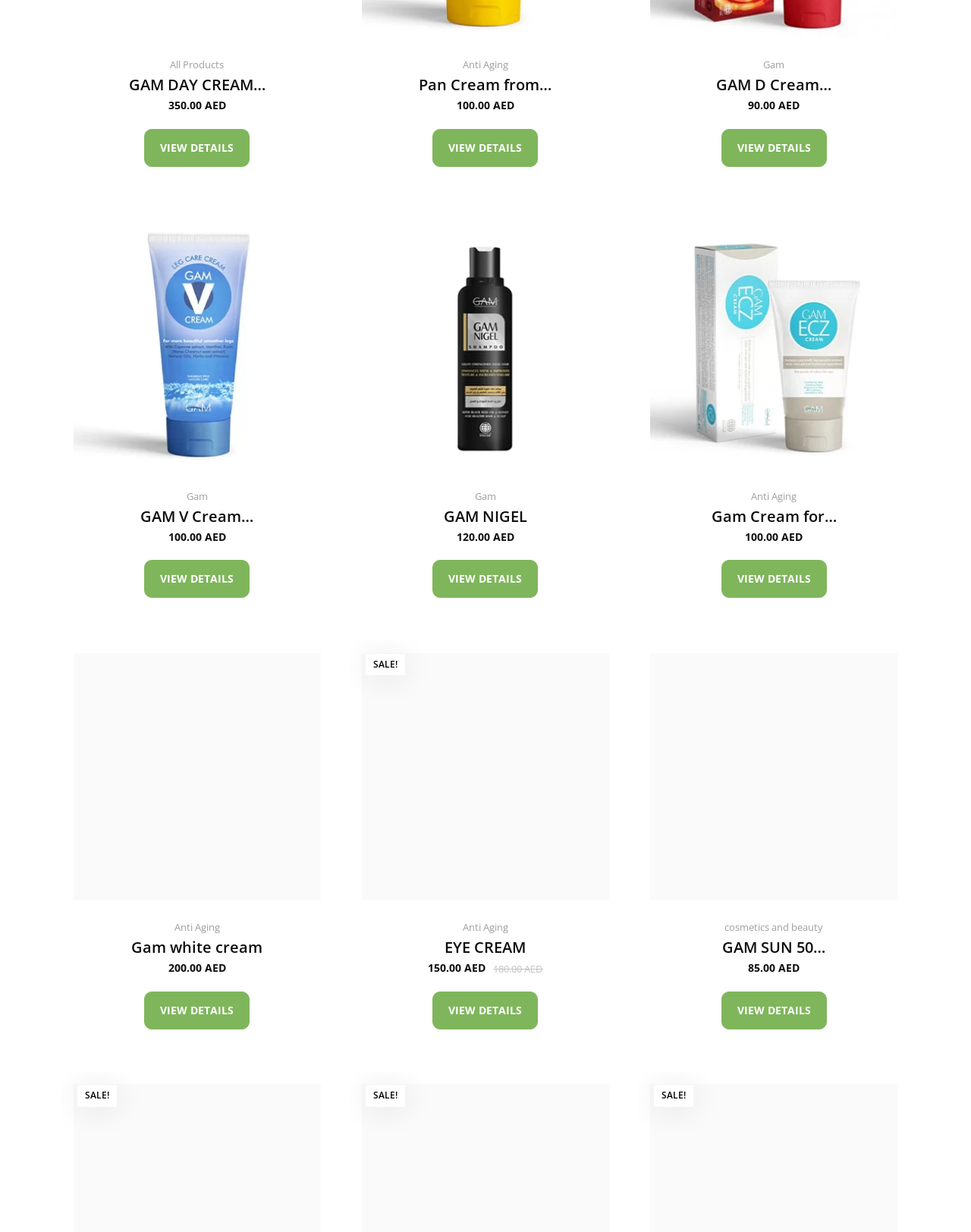Give a concise answer of one word or phrase to the question: 
How many products have an image?

9